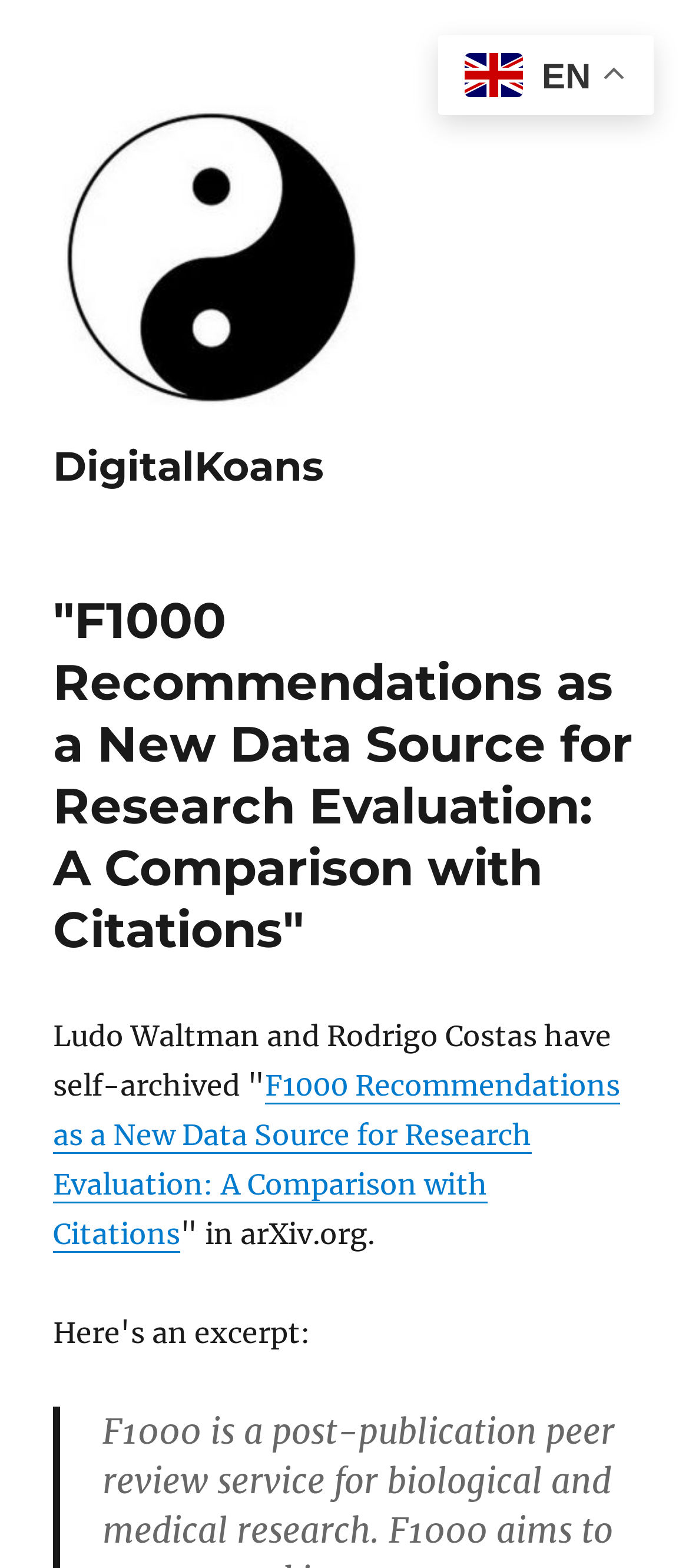Determine the bounding box coordinates for the UI element described. Format the coordinates as (top-left x, top-left y, bottom-right x, bottom-right y) and ensure all values are between 0 and 1. Element description: DigitalKoans

[0.077, 0.282, 0.469, 0.313]